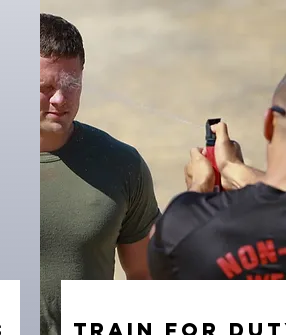What type of product is being used in the training?
Please respond to the question with a detailed and thorough explanation.

The image depicts the use of a tactical aerosol product, specifically pepper spray, in a training scenario to prepare law enforcement personnel for field situations.